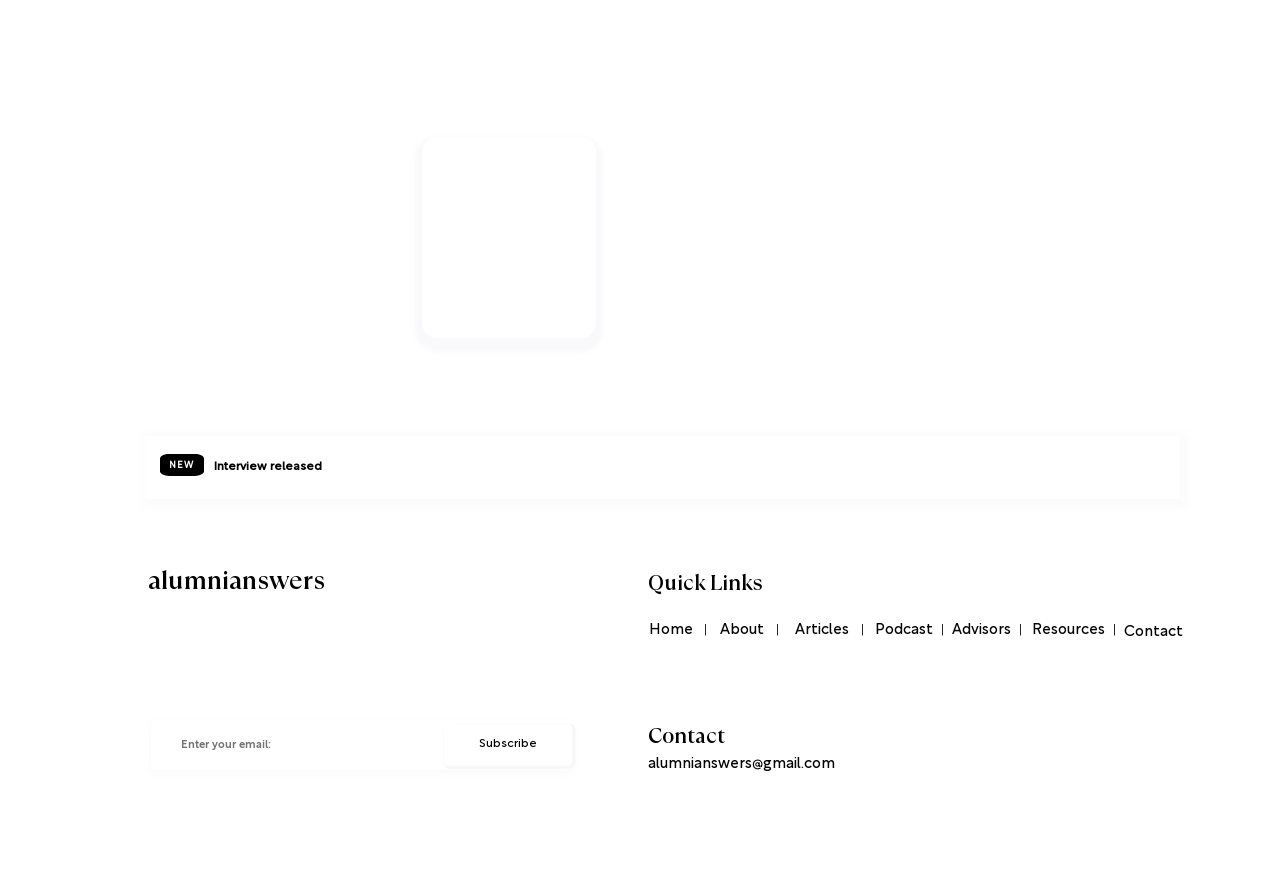Please determine the bounding box coordinates of the element to click on in order to accomplish the following task: "Click on the 'NEW' link". Ensure the coordinates are four float numbers ranging from 0 to 1, i.e., [left, top, right, bottom].

[0.132, 0.511, 0.19, 0.53]